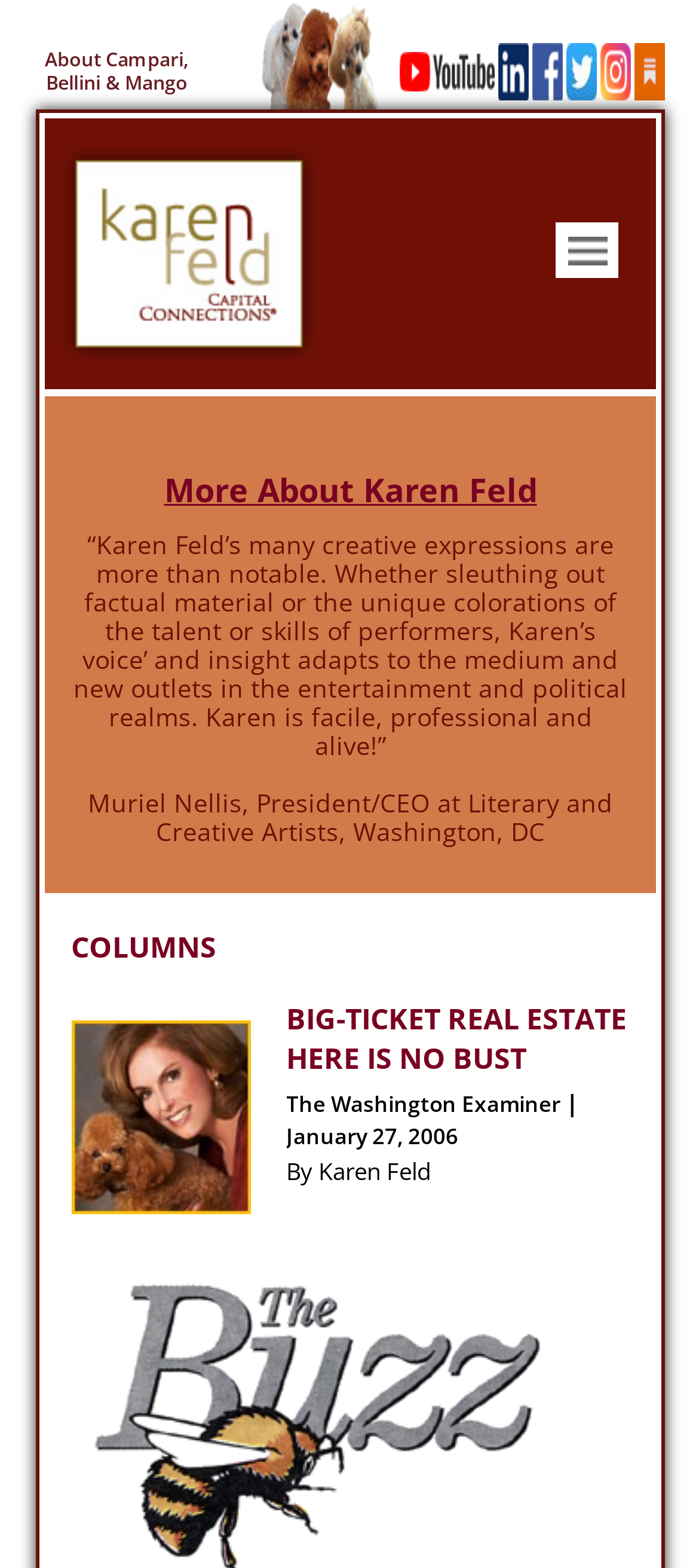What is the date of the article?
Answer the question with detailed information derived from the image.

The answer can be found by looking at the date mentioned in the article, which is 'January 27, 2006'.